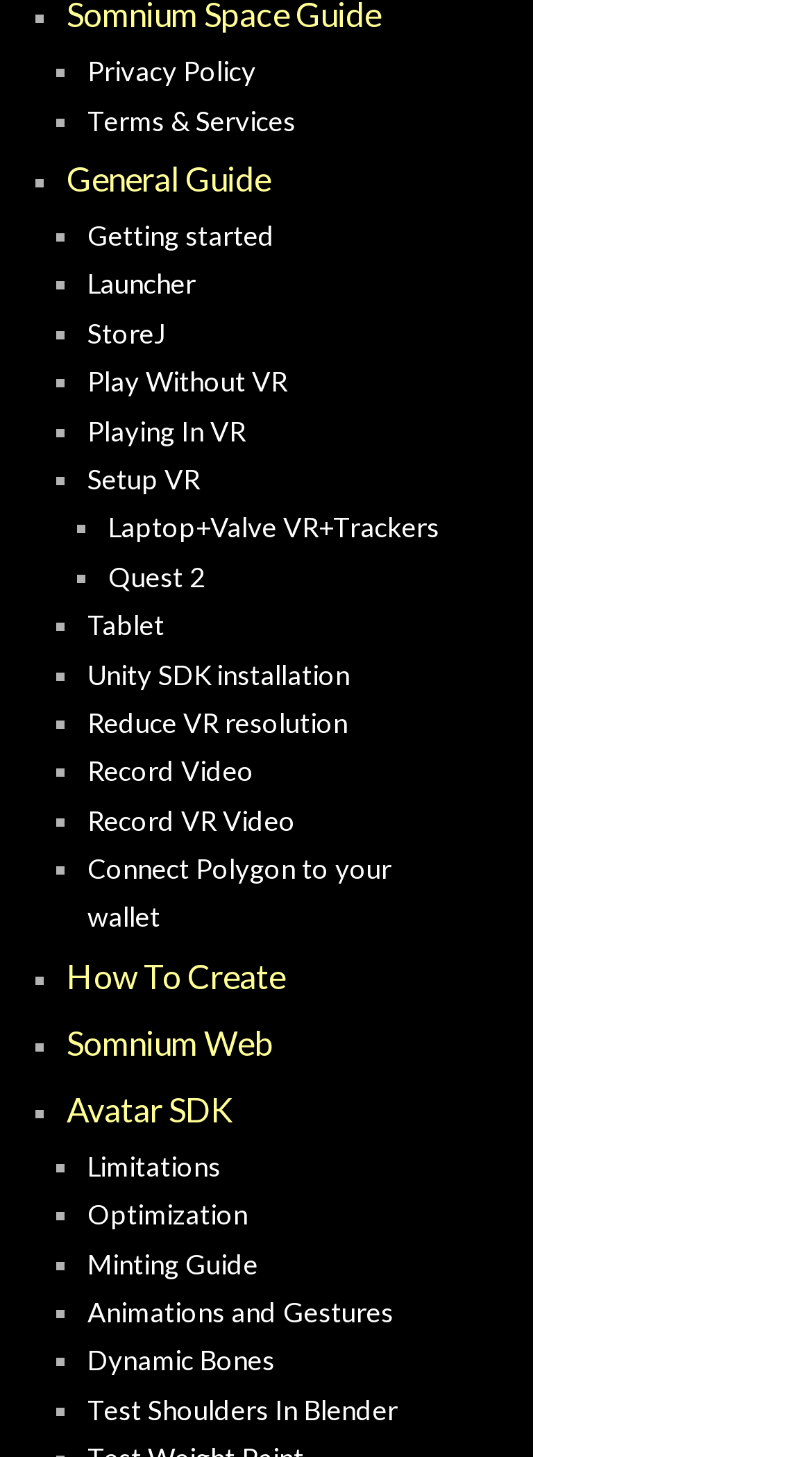Answer succinctly with a single word or phrase:
How many links are related to guides?

4